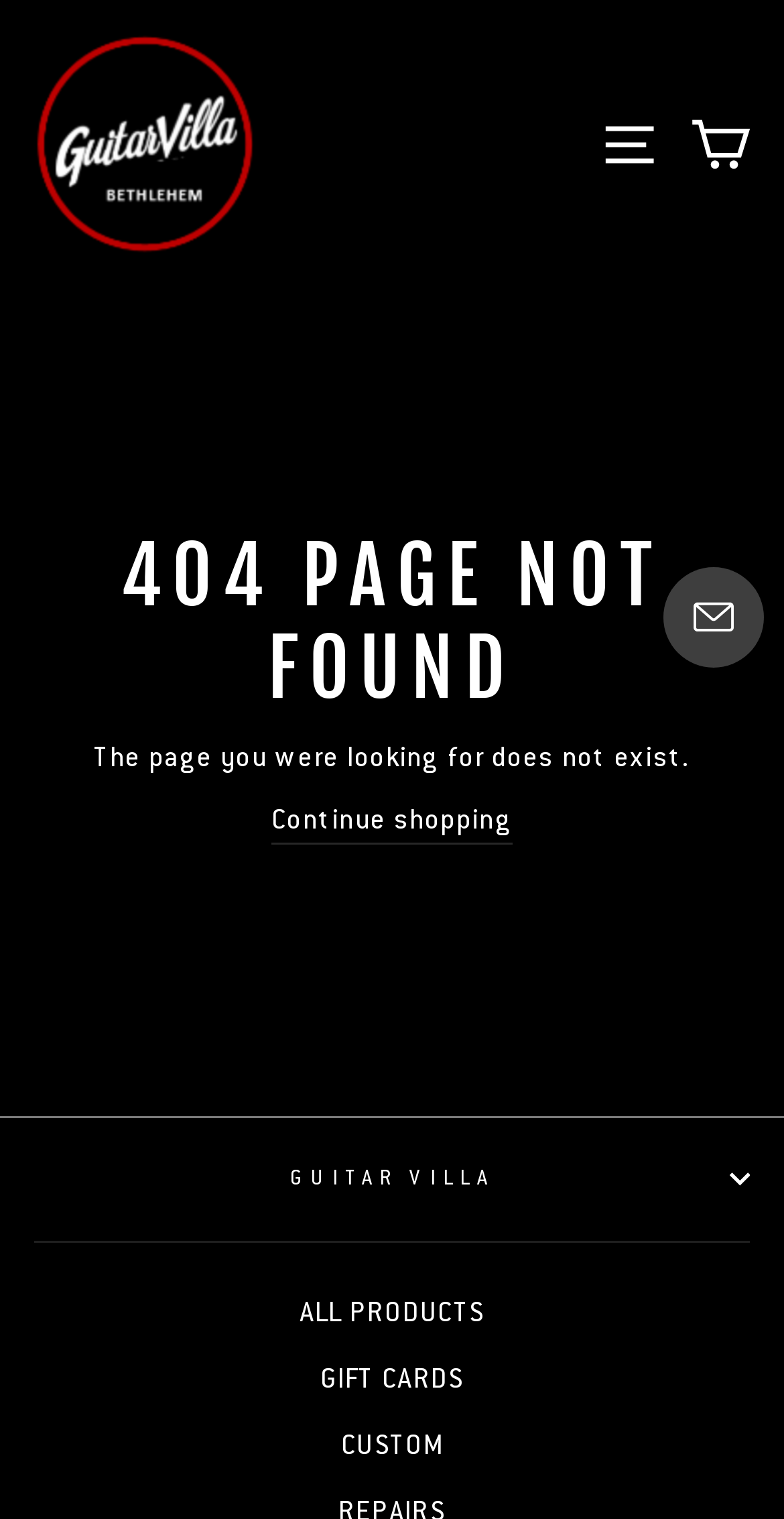Given the description Cart, predict the bounding box coordinates of the UI element. Ensure the coordinates are in the format (top-left x, top-left y, bottom-right x, bottom-right y) and all values are between 0 and 1.

[0.86, 0.066, 0.976, 0.125]